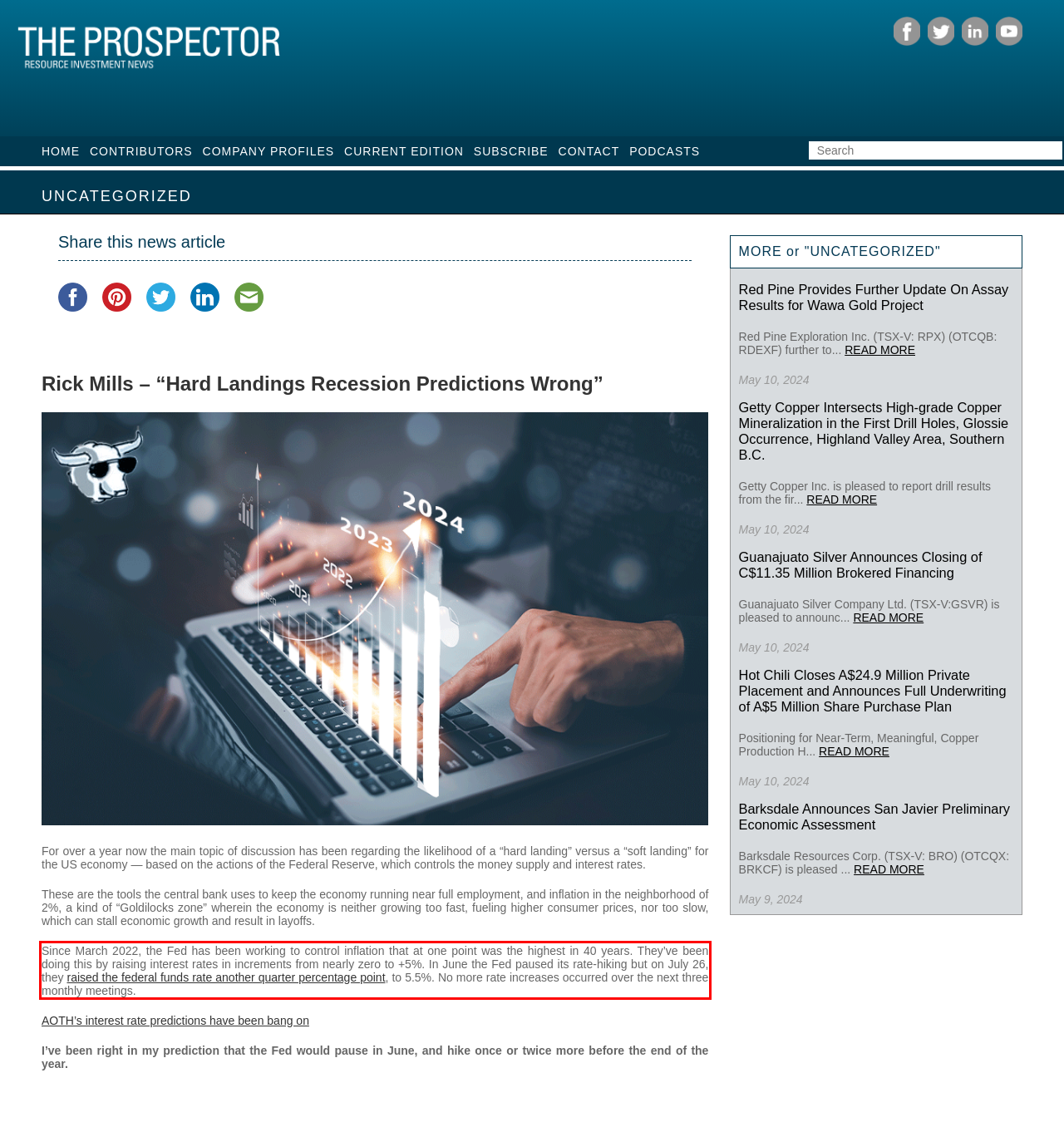Examine the screenshot of the webpage, locate the red bounding box, and perform OCR to extract the text contained within it.

Since March 2022, the Fed has been working to control inflation that at one point was the highest in 40 years. They’ve been doing this by raising interest rates in increments from nearly zero to +5%. In June the Fed paused its rate-hiking but on July 26, they raised the federal funds rate another quarter percentage point, to 5.5%. No more rate increases occurred over the next three monthly meetings.